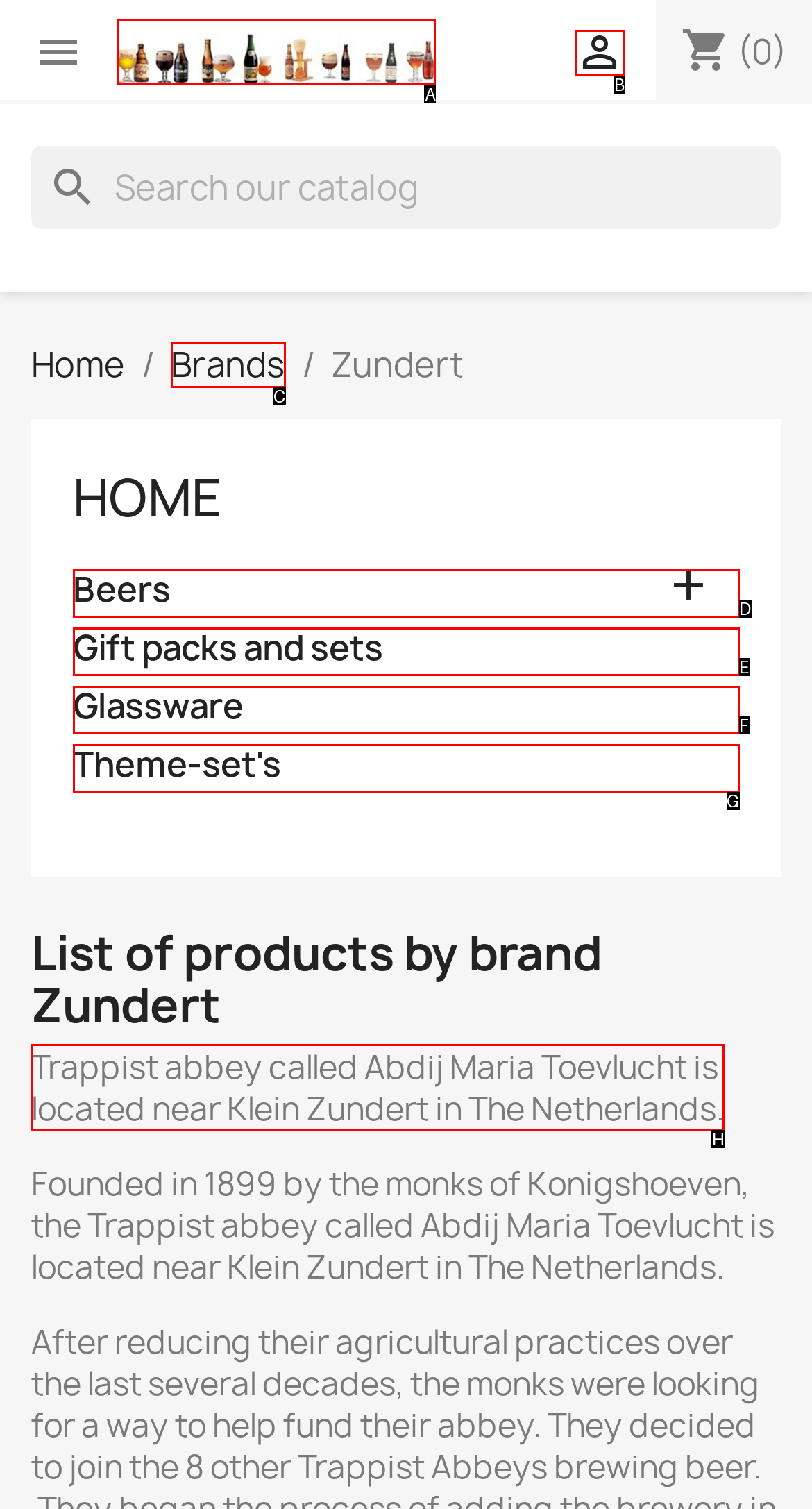For the task: Learn about the Trappist abbey, identify the HTML element to click.
Provide the letter corresponding to the right choice from the given options.

H